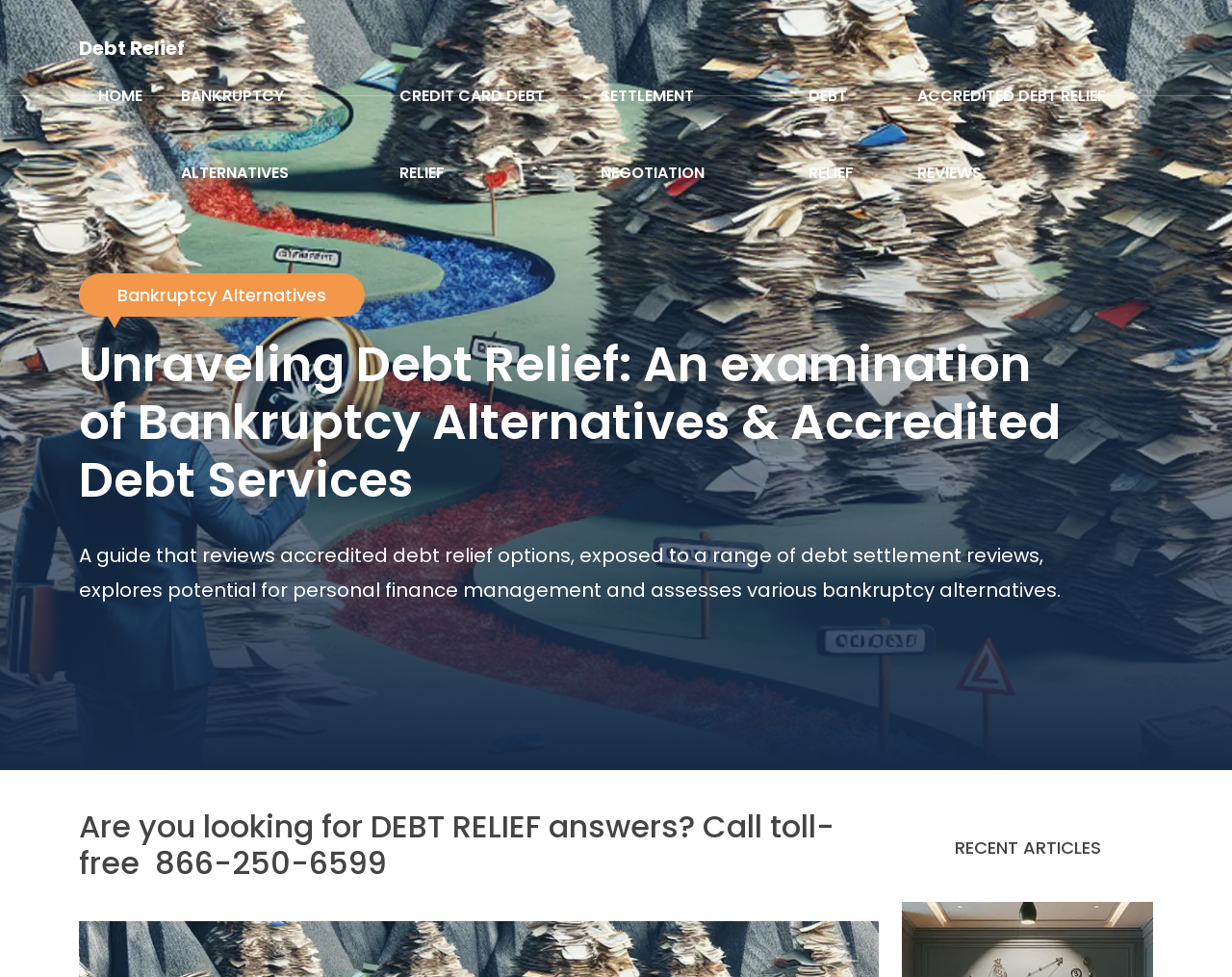Explain the webpage in detail.

The webpage is a guide focused on debt relief, with a prominent heading "Unraveling Debt Relief: An examination of Bankruptcy Alternatives & Accredited Debt Services" at the top center of the page. Below this heading, there is a brief summary of the guide, which reviews accredited debt relief options, debt settlement reviews, and explores personal finance management and bankruptcy alternatives.

At the top left of the page, there is a navigation menu with six links: "Debt Relief", "HOME", "BANKRUPTCY ALTERNATIVES", "CREDIT CARD DEBT RELIEF", "SETTLEMENT NEGOTIATION", and "ACCREDITED DEBT RELIEF REVIEWS". These links are arranged horizontally, with "Debt Relief" on the left and "ACCREDITED DEBT RELIEF REVIEWS" on the right.

Below the navigation menu, there is a call-to-action heading "Are you looking for DEBT RELIEF answers? Call toll-free 866-250-6599" at the top left of the page. This heading is followed by a section labeled "RECENT ARTICLES" at the bottom right of the page.

There are a total of seven links on the page, with one additional link "Bankruptcy Alternatives" located below the navigation menu. The page has a clear structure, with headings and links organized in a logical and easy-to-follow manner.